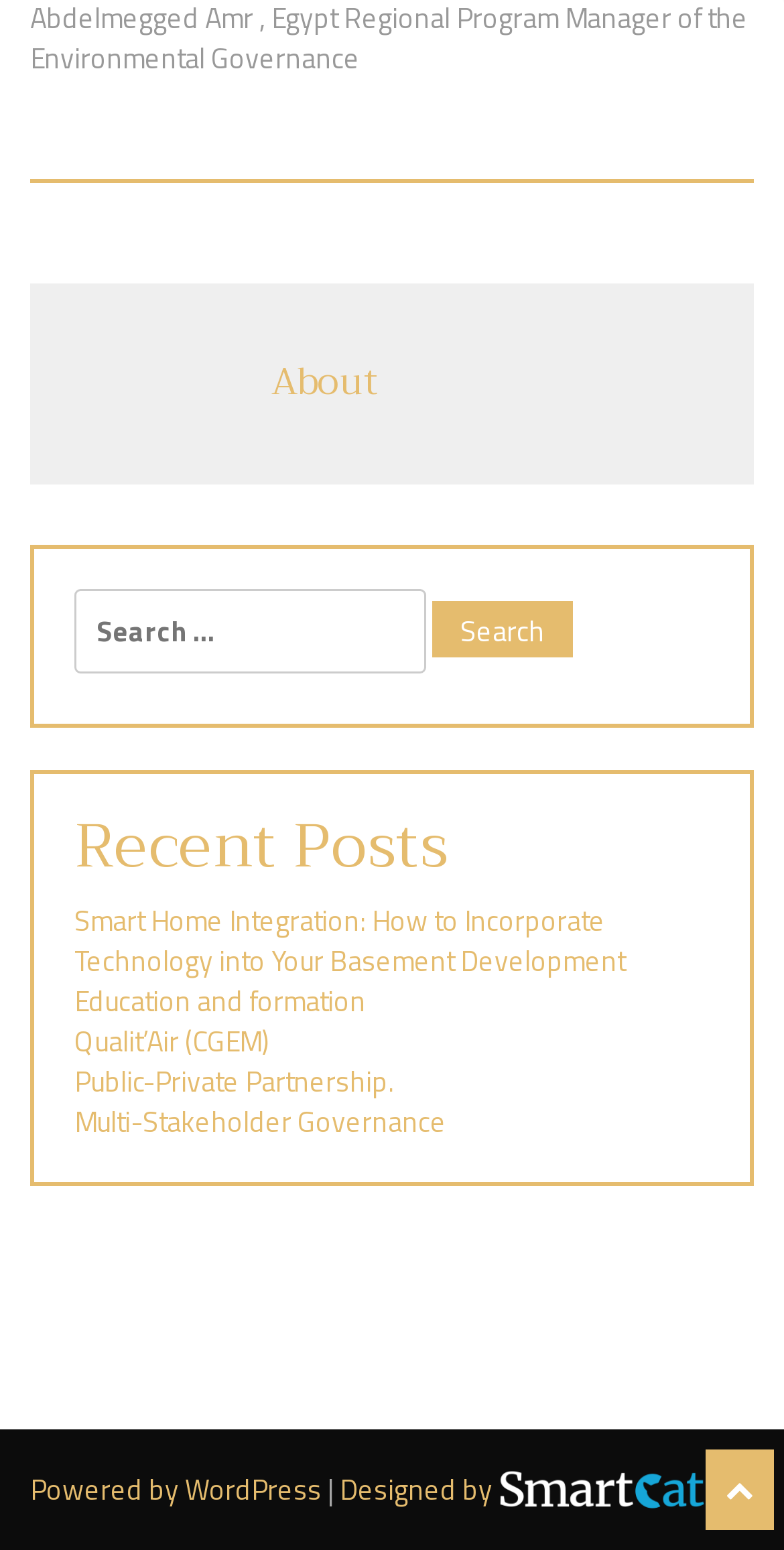Can you find the bounding box coordinates for the UI element given this description: "Qualit’Air (CGEM)"? Provide the coordinates as four float numbers between 0 and 1: [left, top, right, bottom].

[0.095, 0.658, 0.344, 0.685]